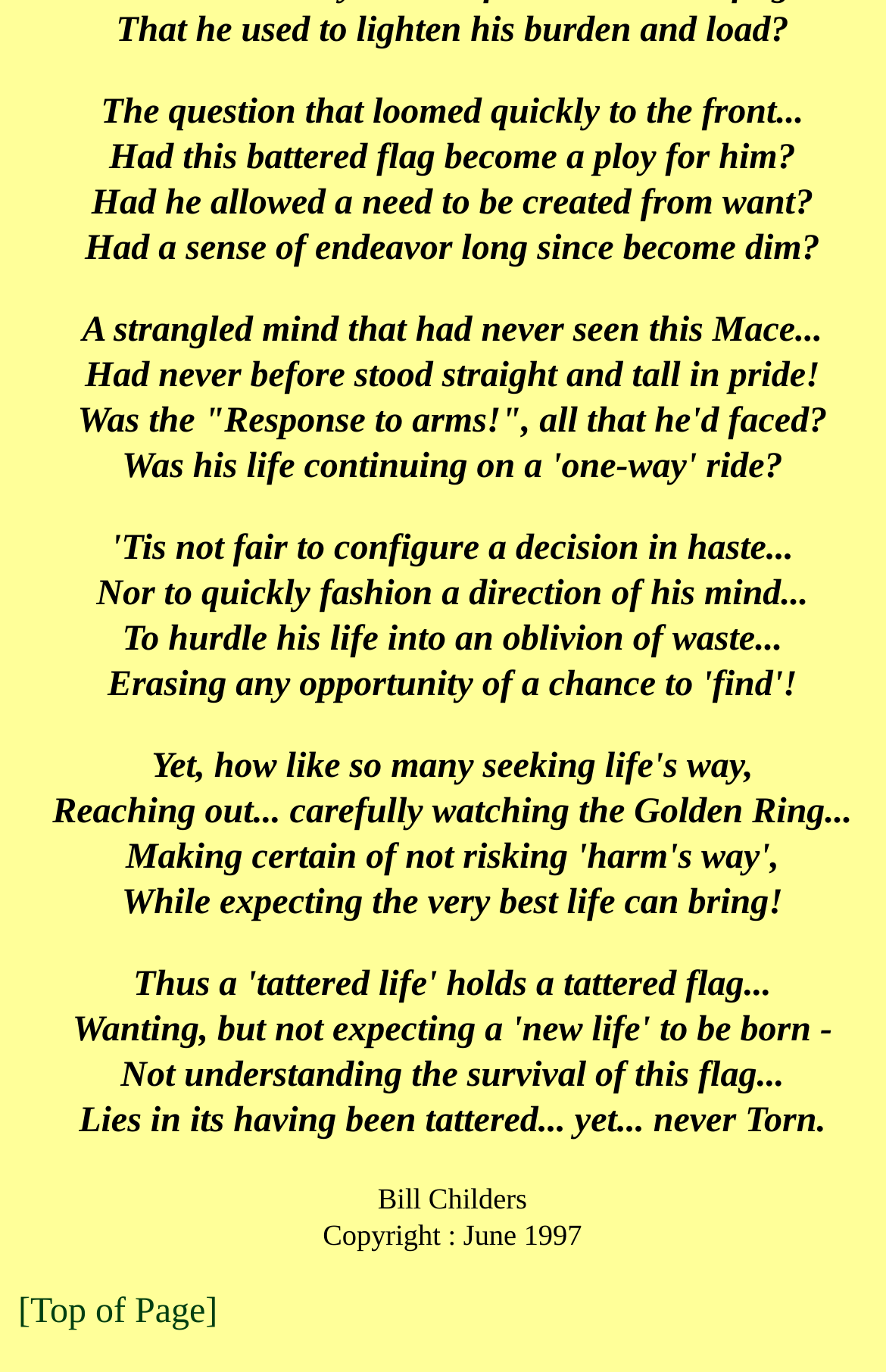What is the theme of the poem?
Please provide a comprehensive and detailed answer to the question.

The poem appears to be a introspective and philosophical piece, exploring themes of self-doubt, perseverance, and the importance of holding on to one's values, as evident from lines such as 'Had this battered flag become a ploy for him?' and 'Lies in its having been tattered... yet... never Torn'.